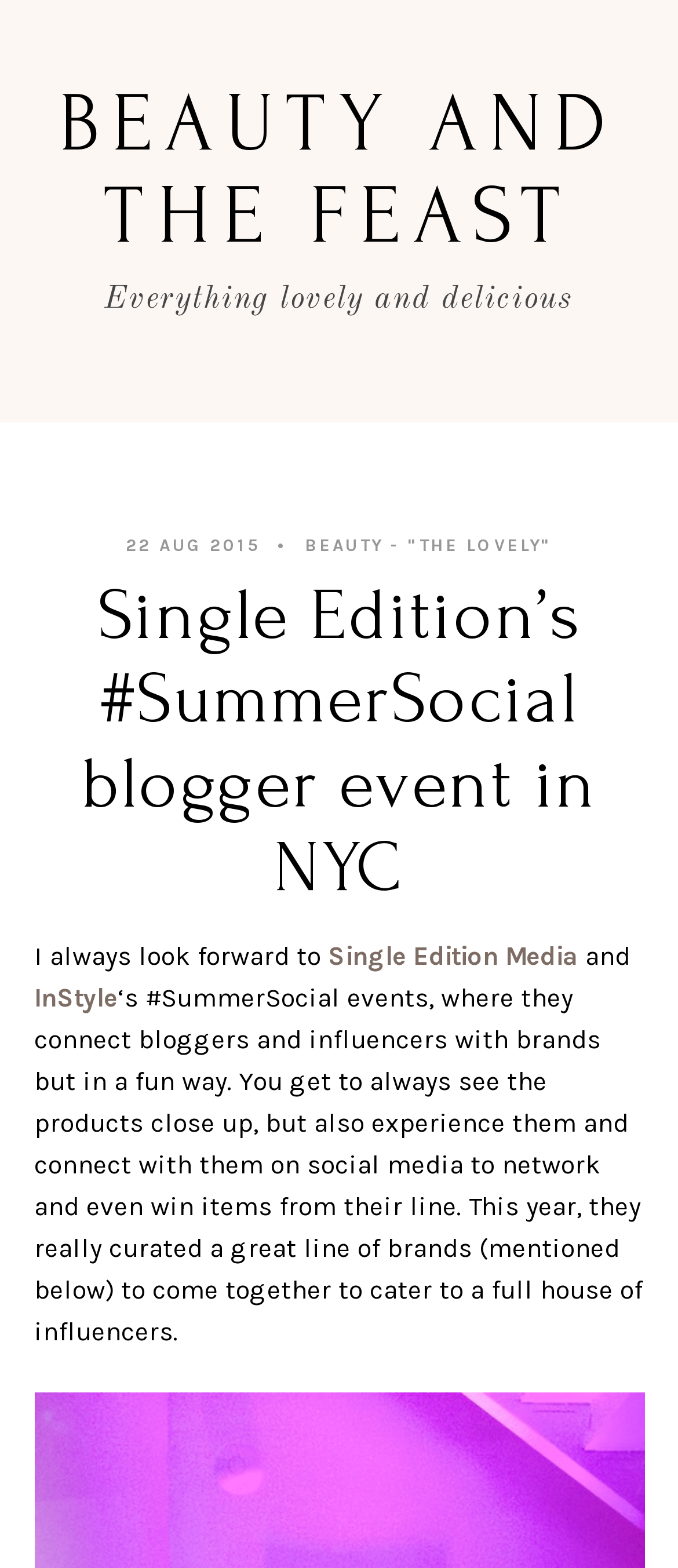Extract the bounding box coordinates of the UI element described: "Beauty - "The Lovely"". Provide the coordinates in the format [left, top, right, bottom] with values ranging from 0 to 1.

[0.449, 0.341, 0.815, 0.355]